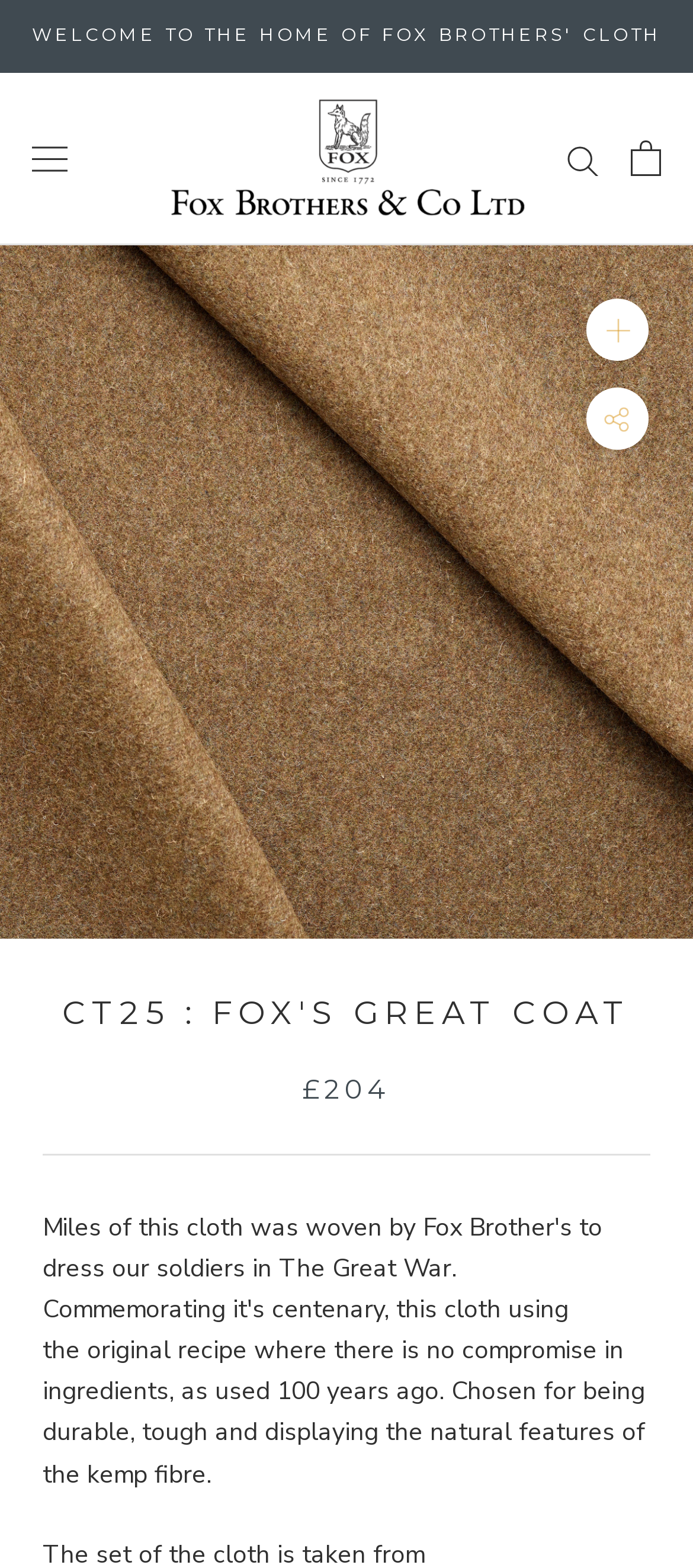What is the name of the cloth?
Refer to the image and respond with a one-word or short-phrase answer.

Fox's Great Coat